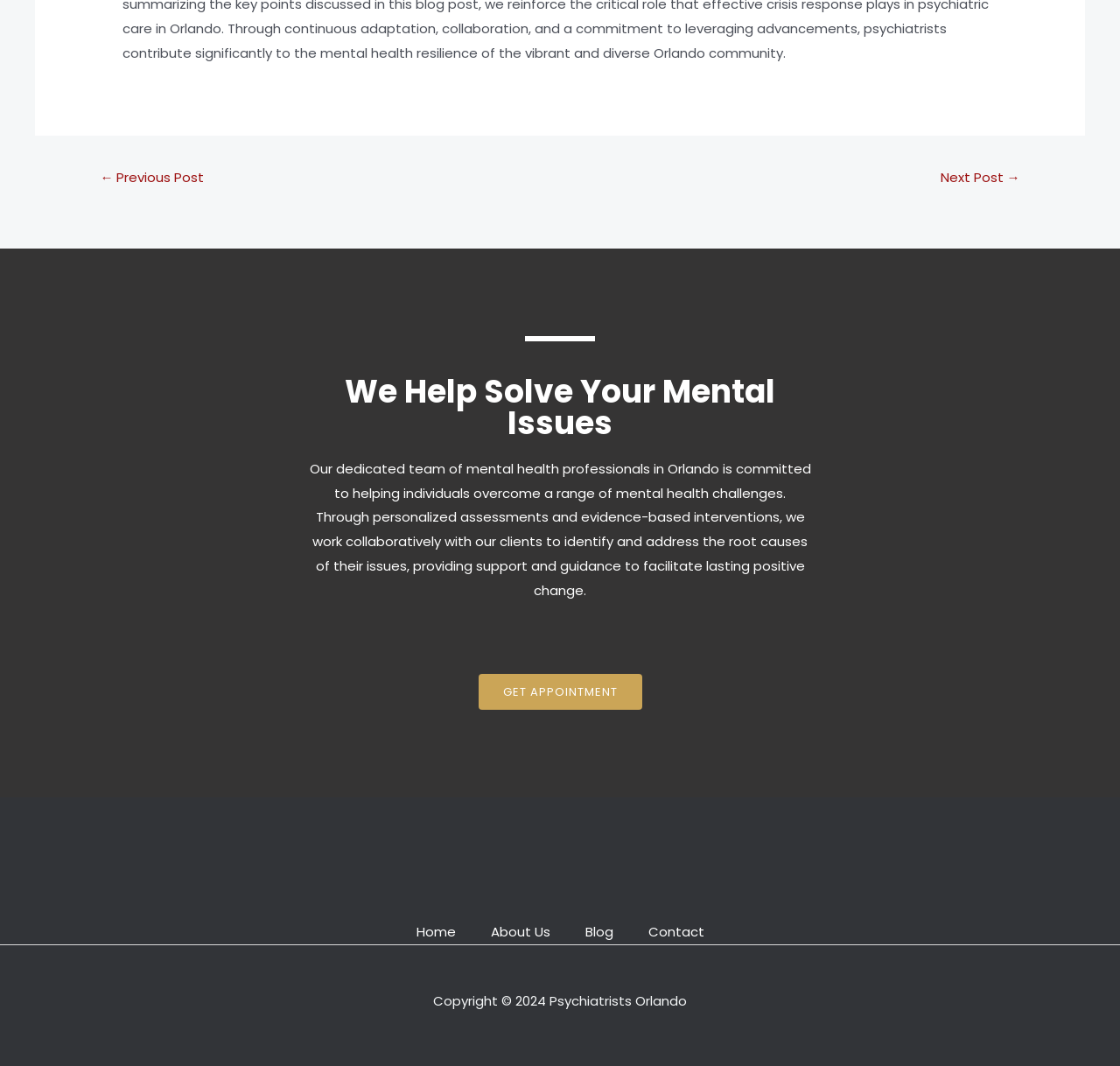Provide a short answer using a single word or phrase for the following question: 
How can I schedule an appointment?

Click GET APPOINTMENT